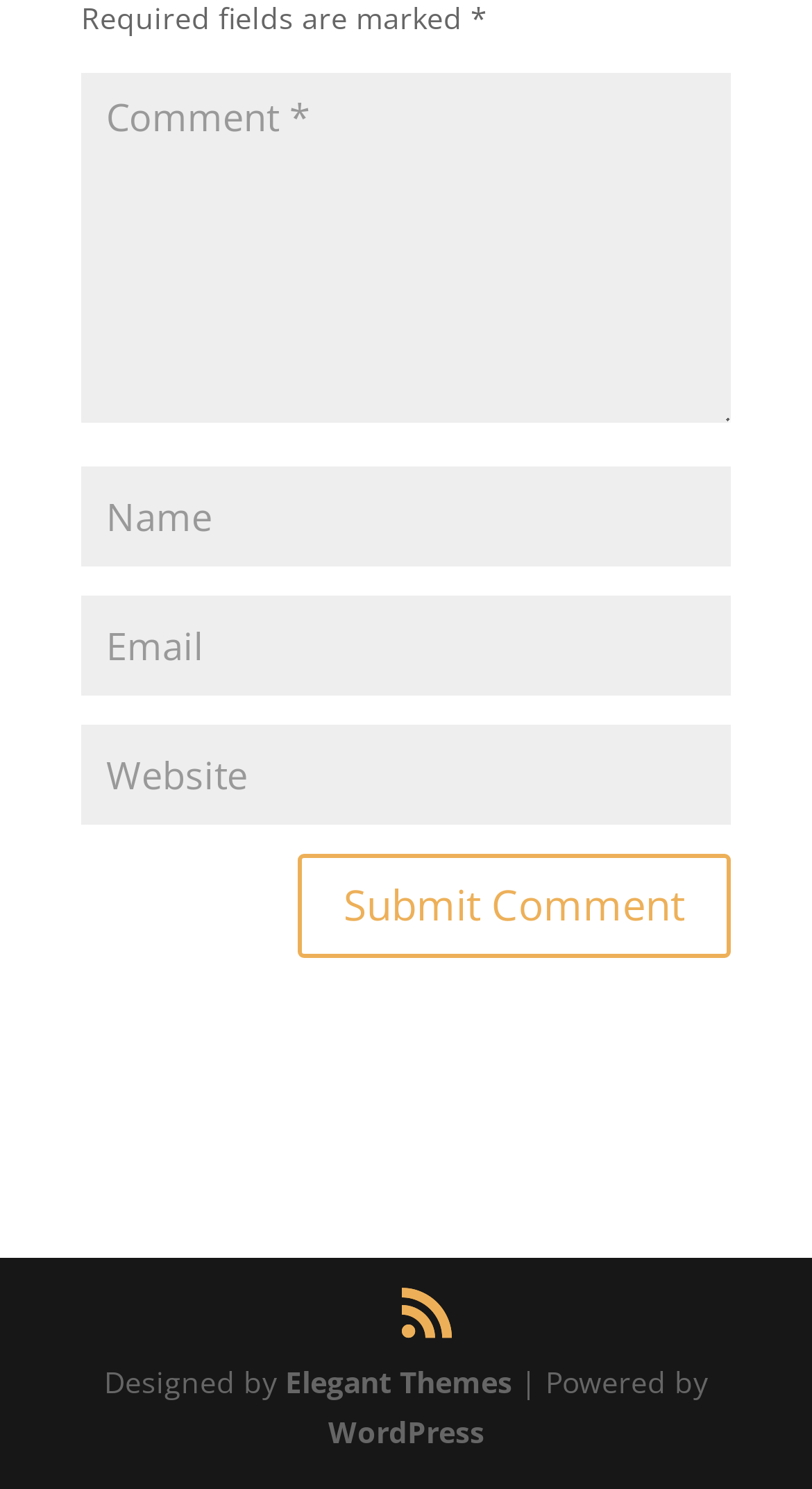Determine the bounding box coordinates of the UI element described below. Use the format (top-left x, top-left y, bottom-right x, bottom-right y) with floating point numbers between 0 and 1: input value="Website" name="url"

[0.1, 0.486, 0.9, 0.553]